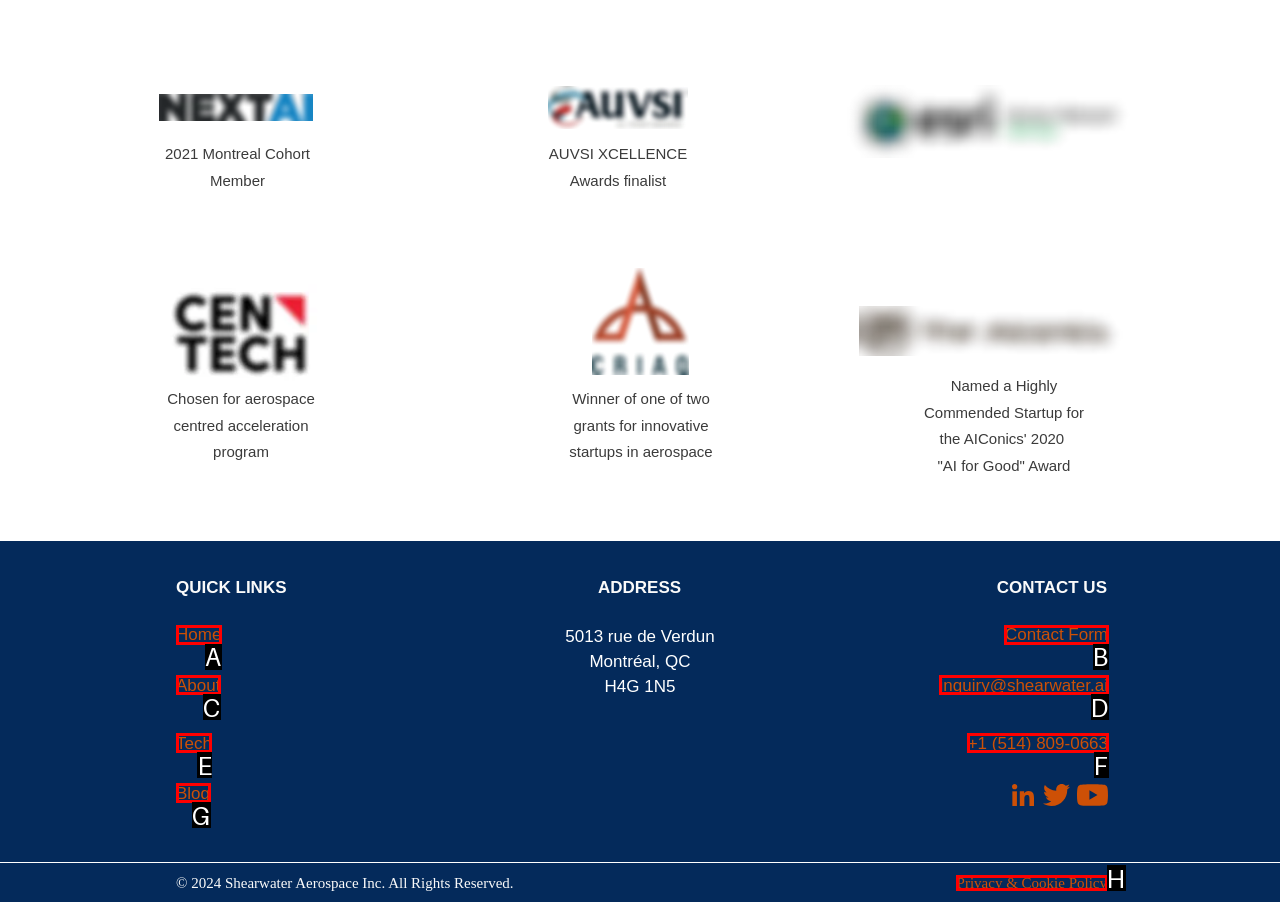Which letter corresponds to the correct option to complete the task: Open the Contact Form?
Answer with the letter of the chosen UI element.

B